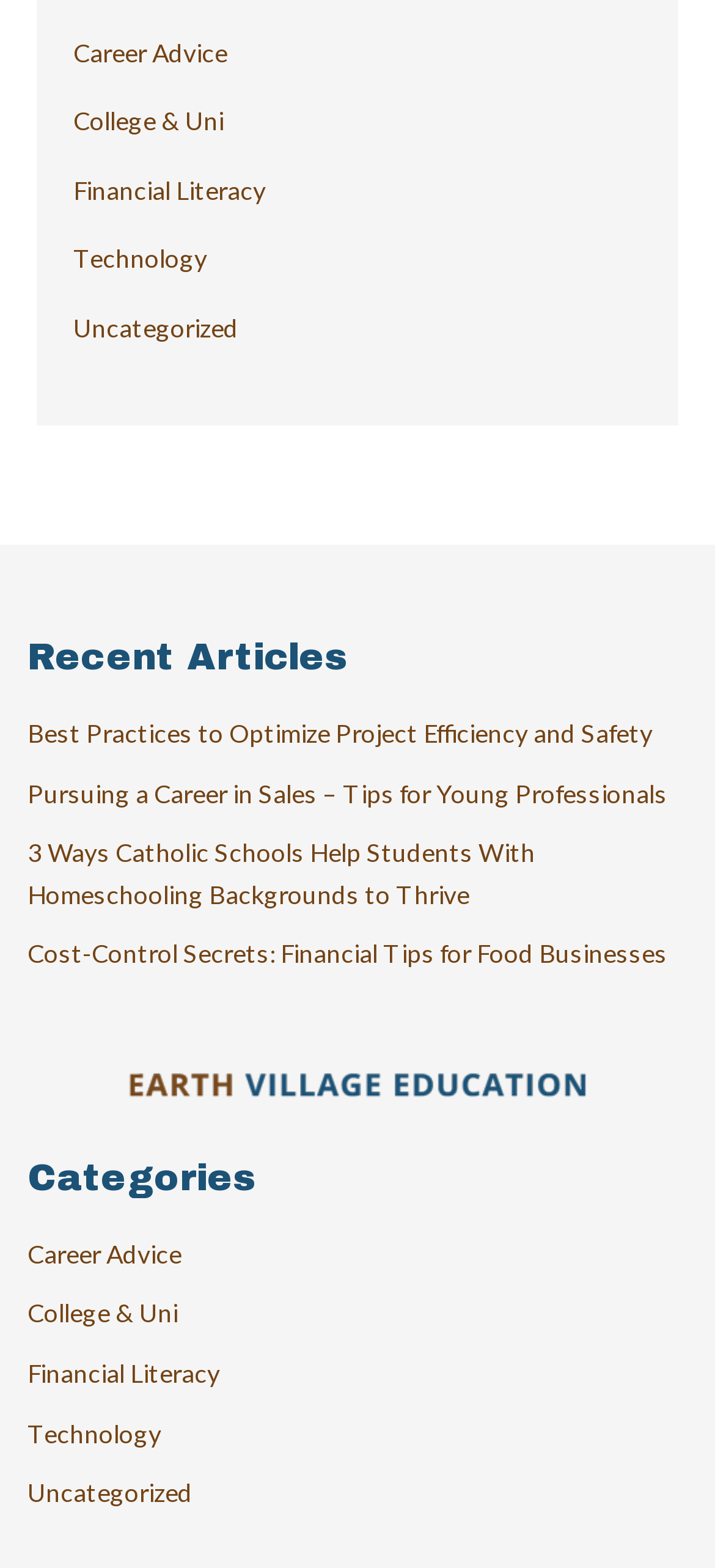Are there any articles about technology?
Examine the webpage screenshot and provide an in-depth answer to the question.

I found a link under the 'Categories' heading and another link under the 'Recent Articles' heading that are both related to 'Technology', so there are articles about technology on this website.